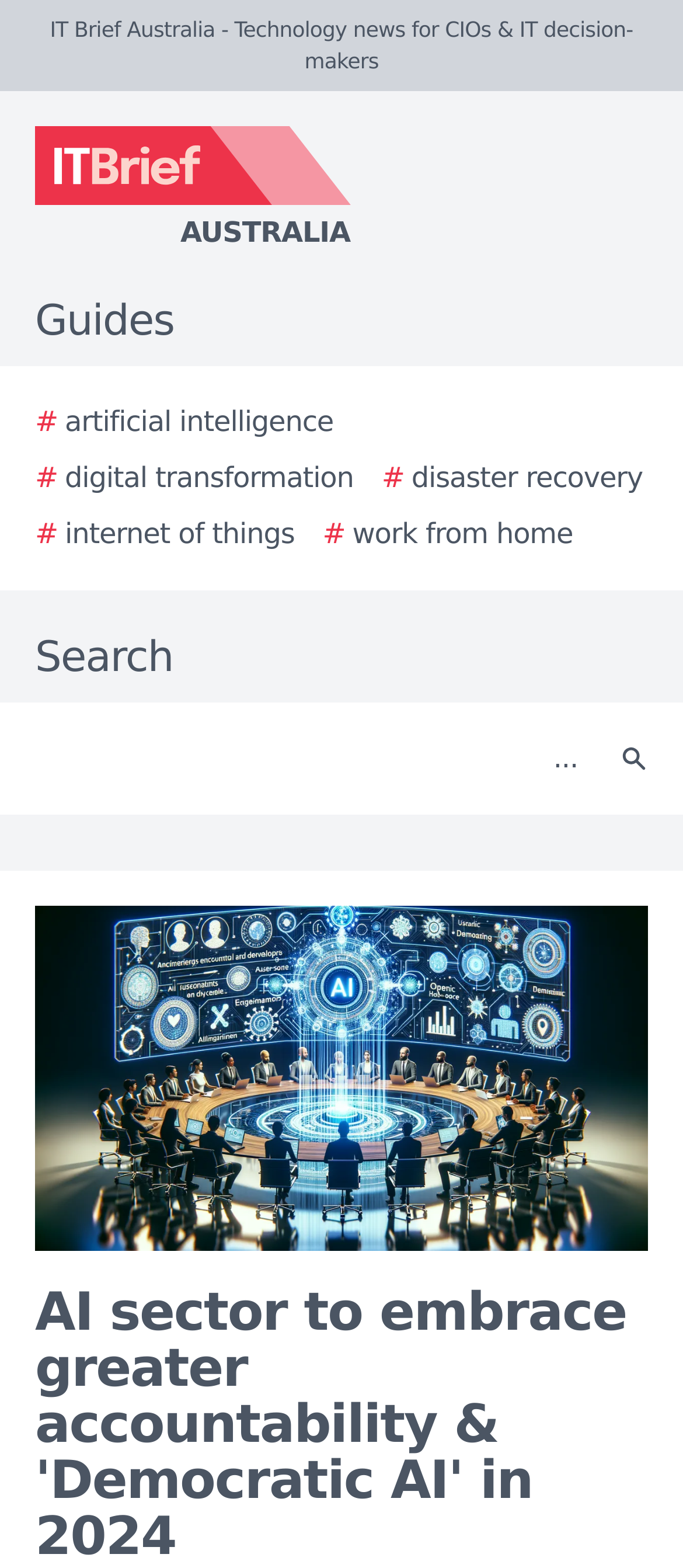Please specify the bounding box coordinates of the clickable section necessary to execute the following command: "Read the article about AI sector".

[0.051, 0.821, 0.949, 0.999]